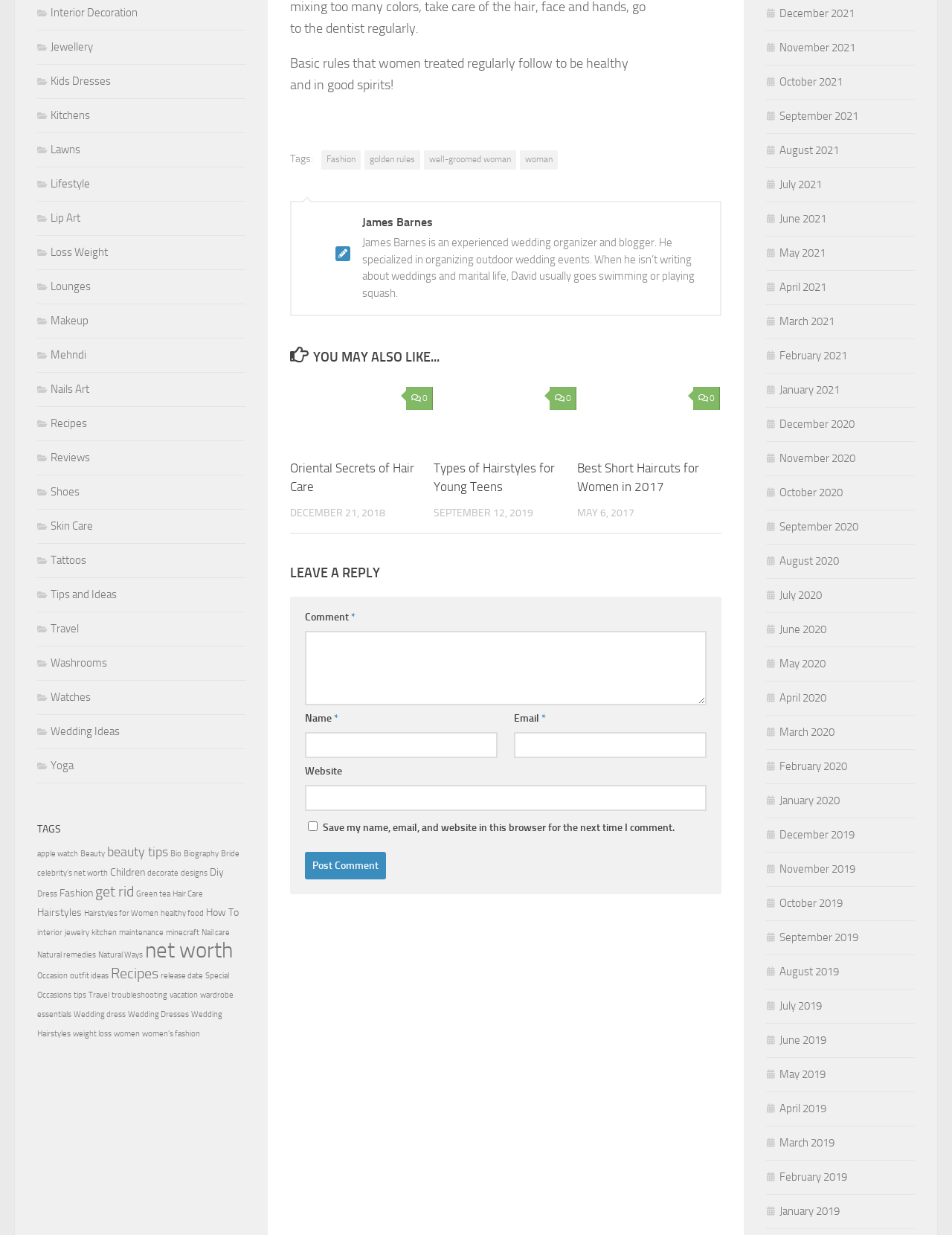Can you specify the bounding box coordinates for the region that should be clicked to fulfill this instruction: "View the 'Oriental Secrets of Hair Care' article".

[0.305, 0.372, 0.439, 0.402]